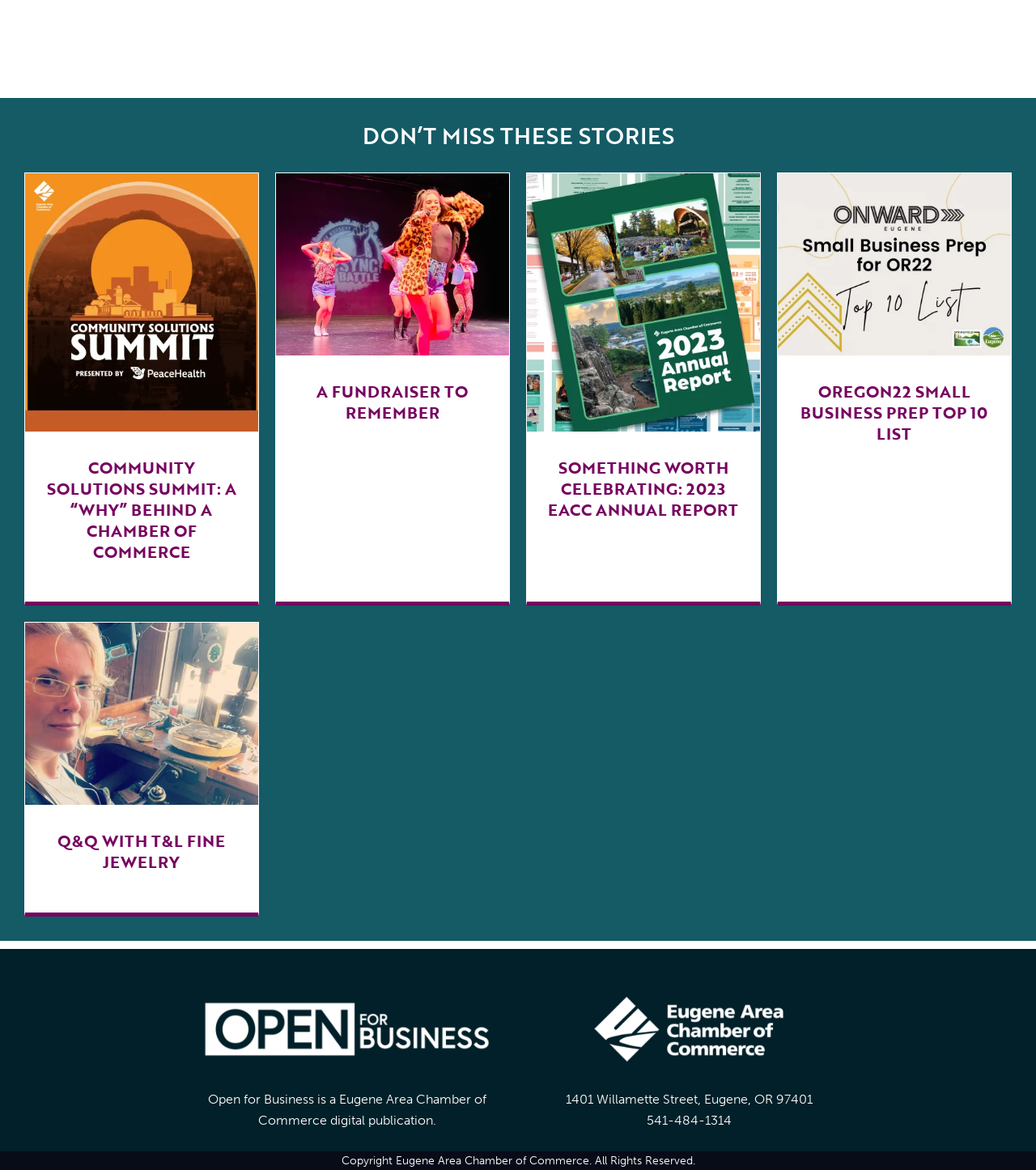Could you provide the bounding box coordinates for the portion of the screen to click to complete this instruction: "Explore the 'Oregon22 Small Business Prep Top 10 List' link"?

[0.751, 0.148, 0.976, 0.304]